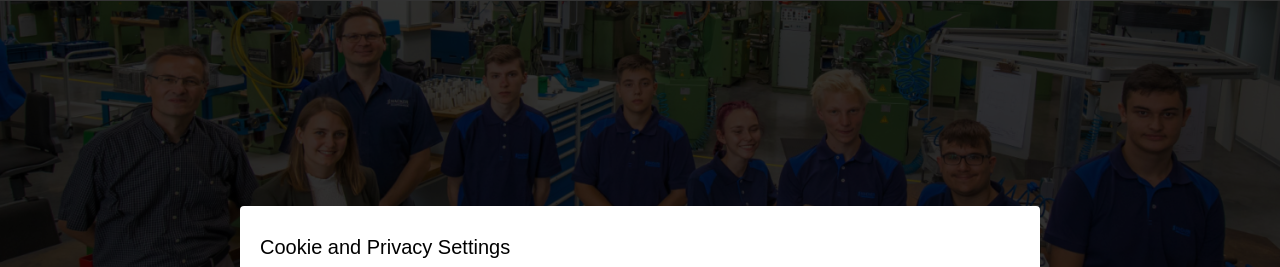What is the atmosphere of the company?
Refer to the image and provide a concise answer in one word or phrase.

Supportive